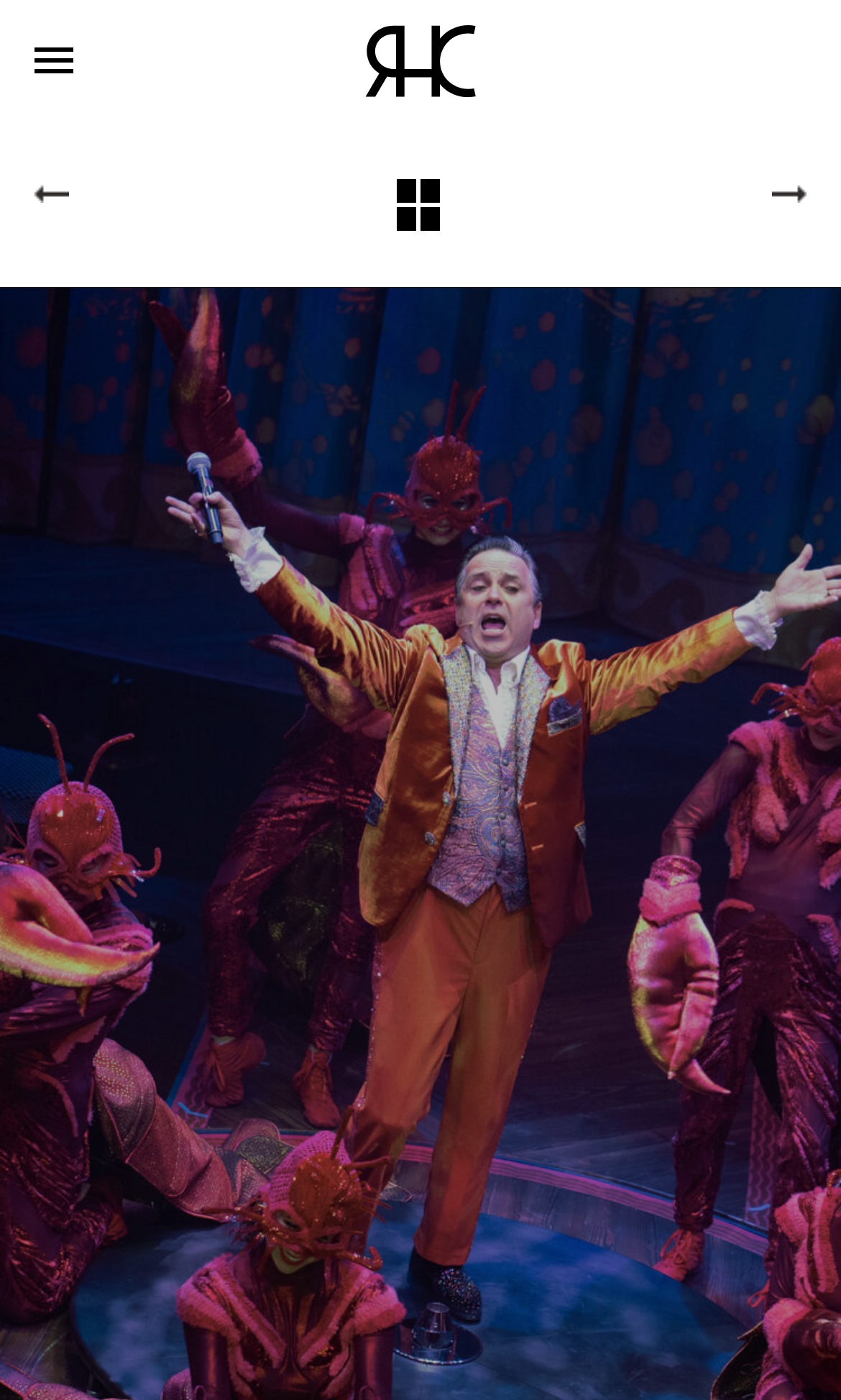Answer the question in a single word or phrase:
What is the purpose of The Hook?

Live entertainment destination